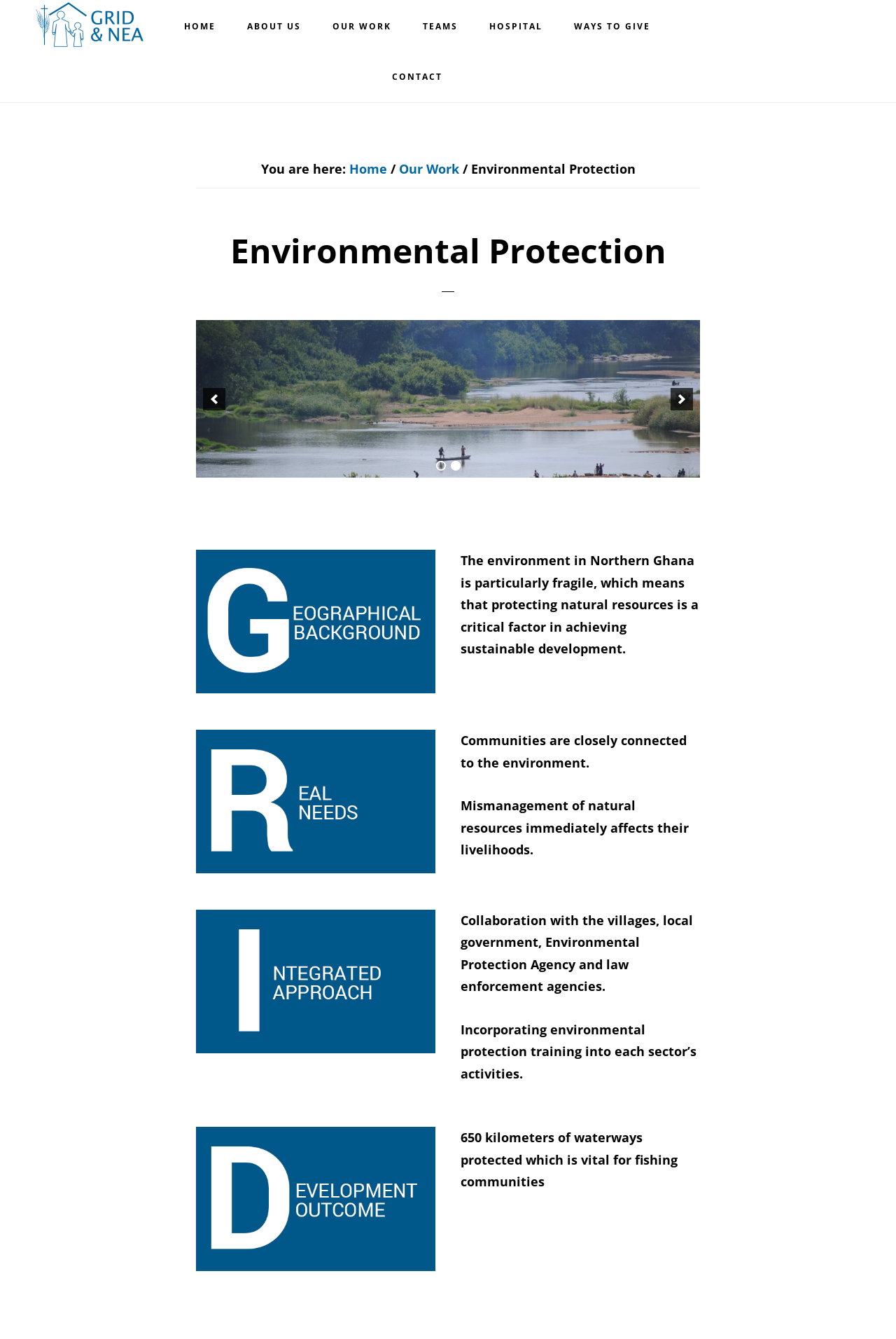What is one way to incorporate environmental protection?
Please use the image to provide an in-depth answer to the question.

One way to incorporate environmental protection is through training, as mentioned on the webpage, which states that environmental protection training is incorporated into each sector's activities.